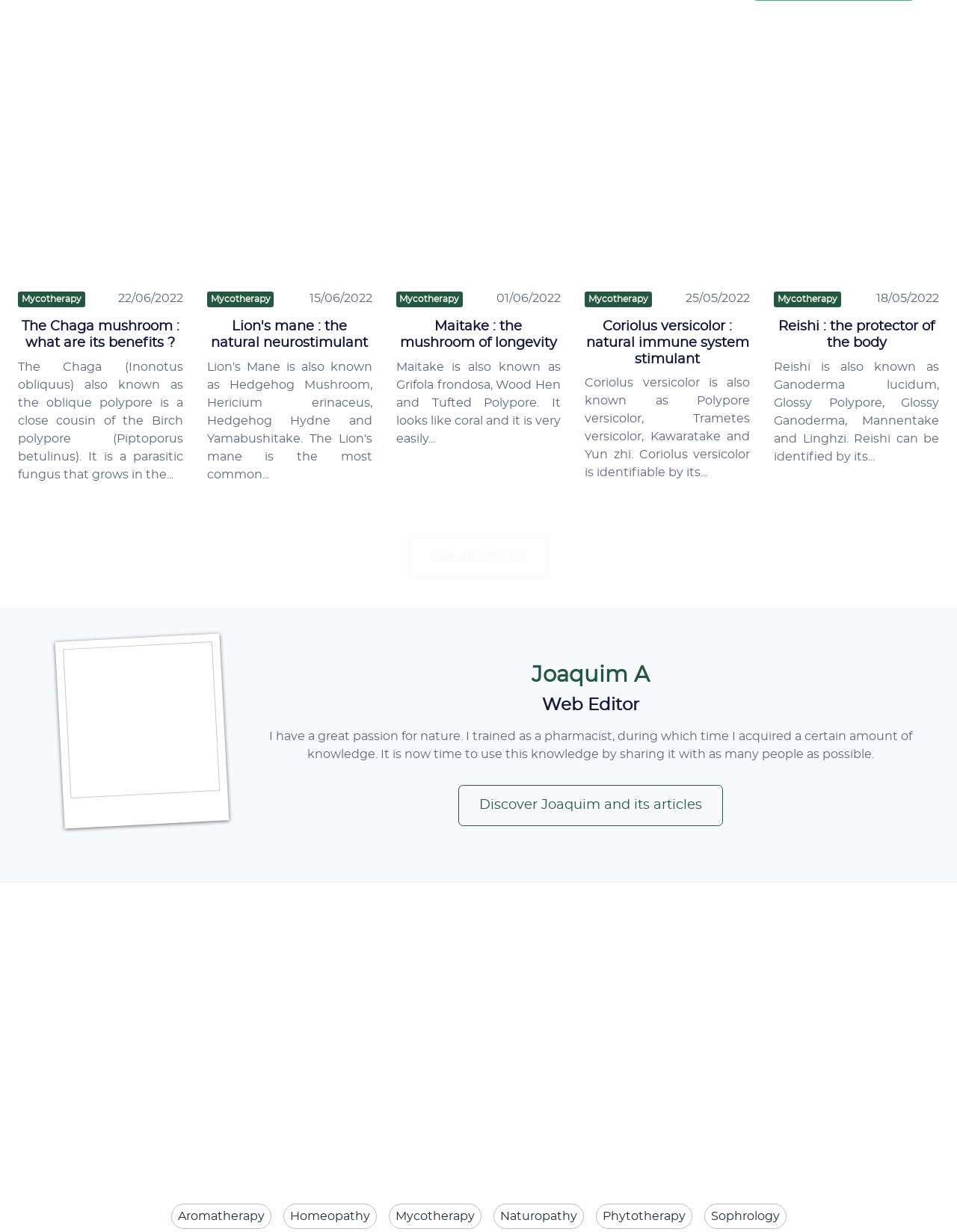Carefully observe the image and respond to the question with a detailed answer:
How many articles are displayed on this webpage?

I can see that there are four articles displayed on this webpage, each with a heading, image, and text. The articles are about Chaga, Lion's mane, Maitake, and Reishi mushrooms.